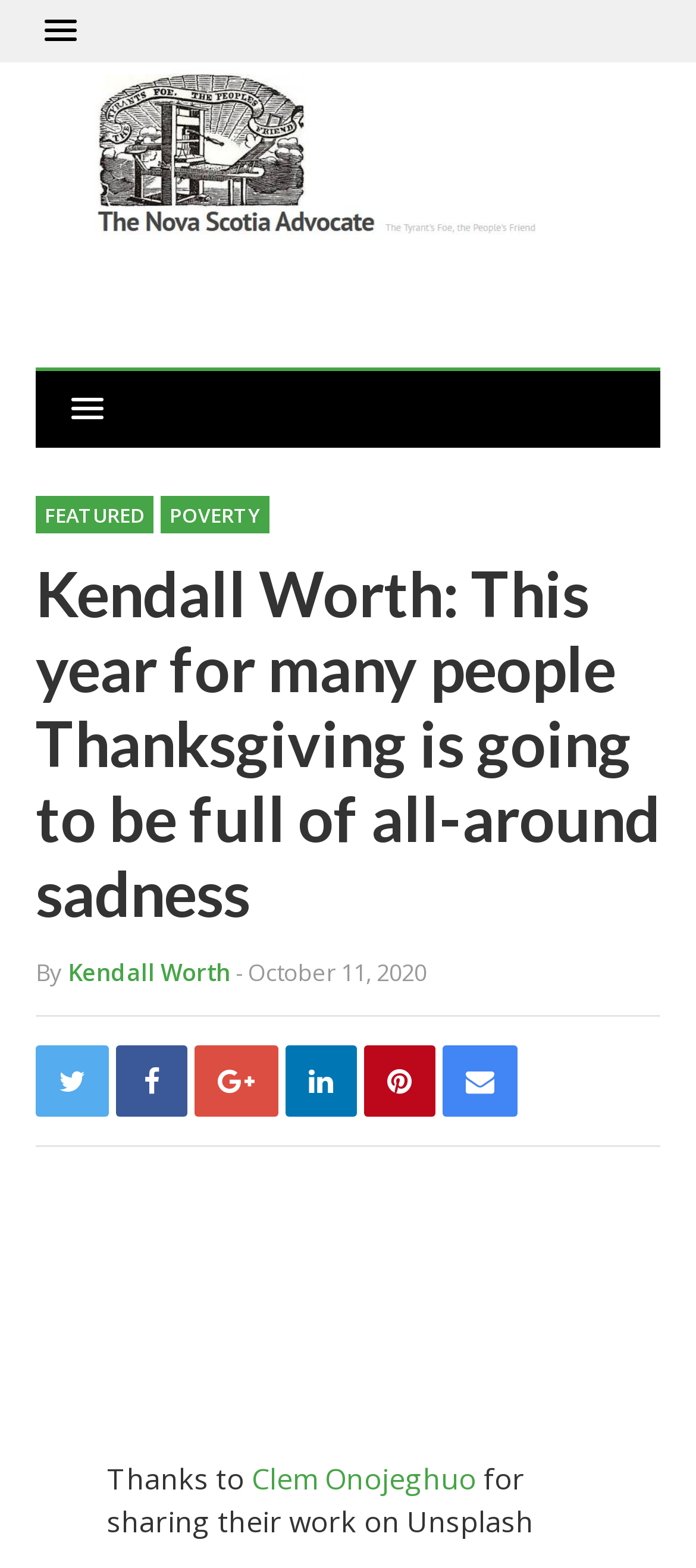Determine the bounding box coordinates (top-left x, top-left y, bottom-right x, bottom-right y) of the UI element described in the following text: alt="Nova Scotia Advocate"

[0.051, 0.04, 0.949, 0.235]